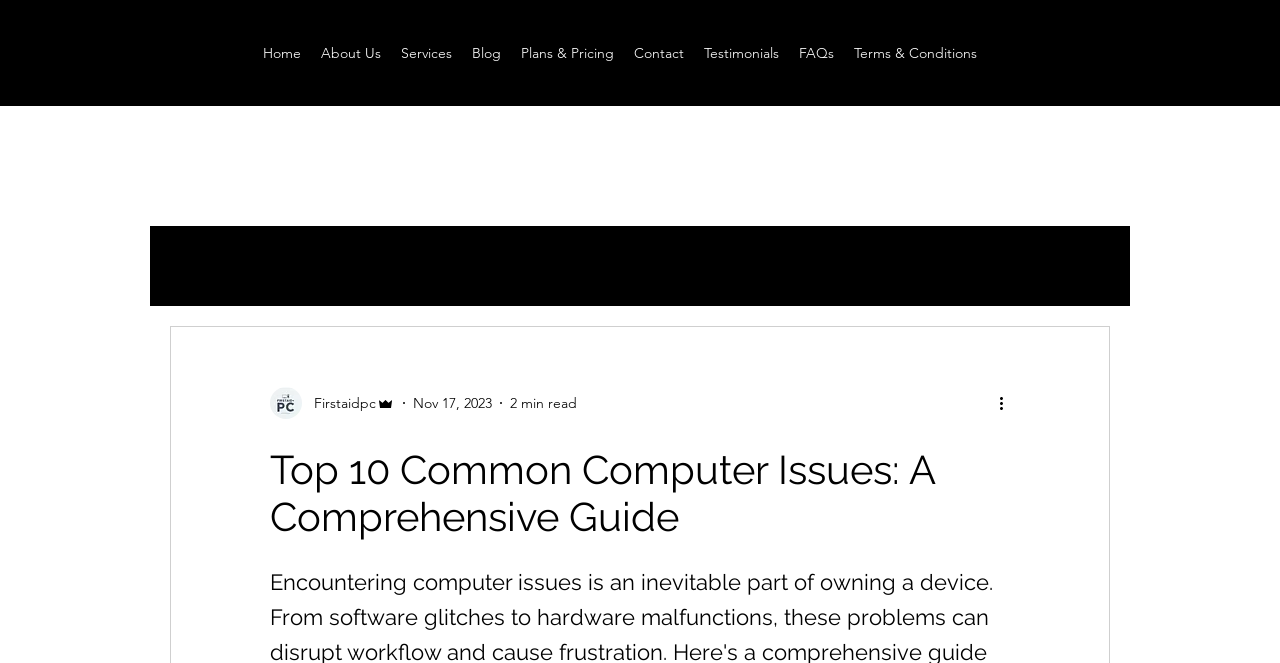What is the name of the website?
Provide a detailed and well-explained answer to the question.

I determined the name of the website by looking at the navigation menu at the top of the page, where it says 'Site' and then lists several links, including 'Home', 'About Us', and 'Services'. The link 'Firstaidpc' is also present in the author's information section, which suggests that it is the name of the website.